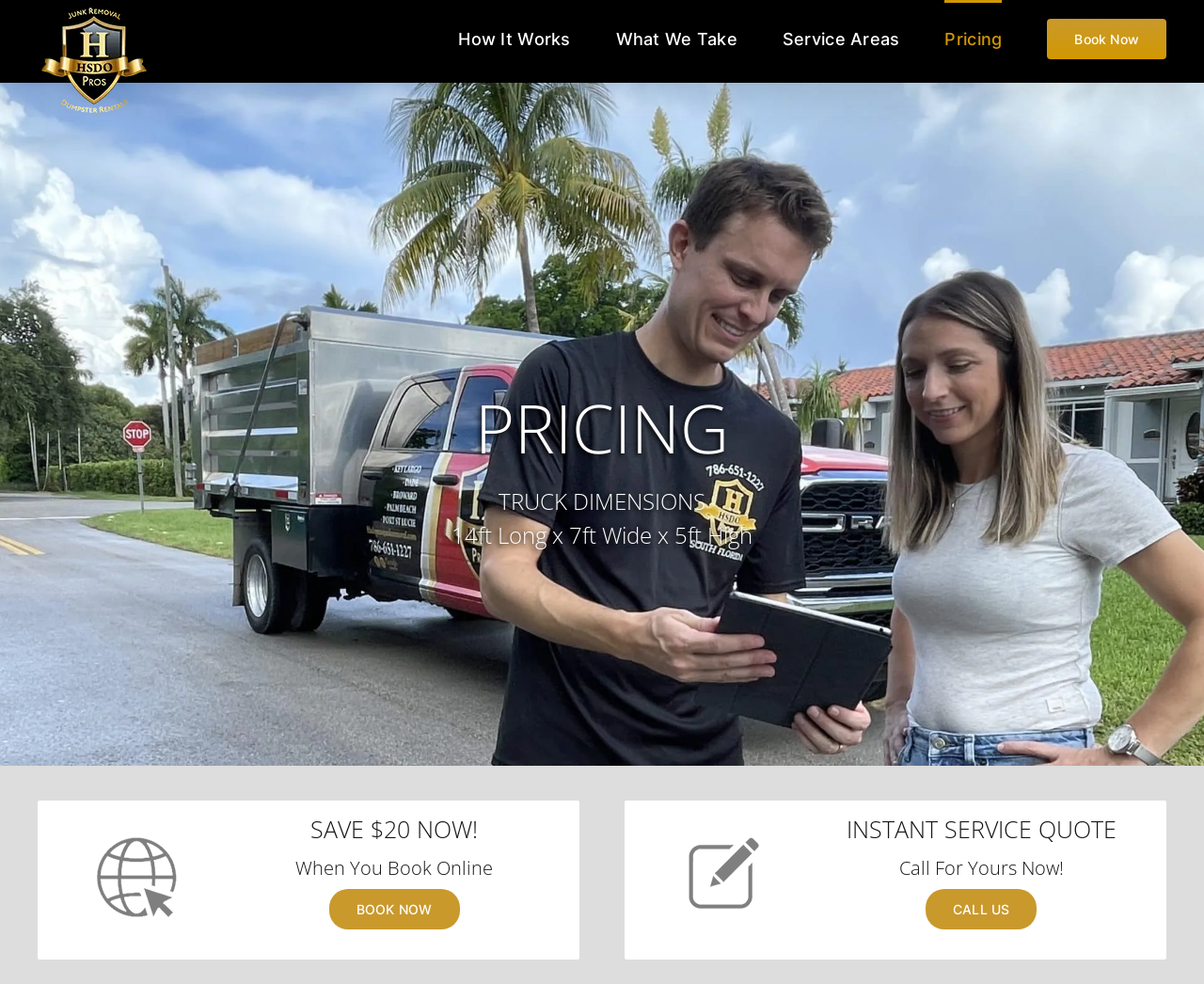Locate the bounding box coordinates of the element that needs to be clicked to carry out the instruction: "Book now". The coordinates should be given as four float numbers ranging from 0 to 1, i.e., [left, top, right, bottom].

None